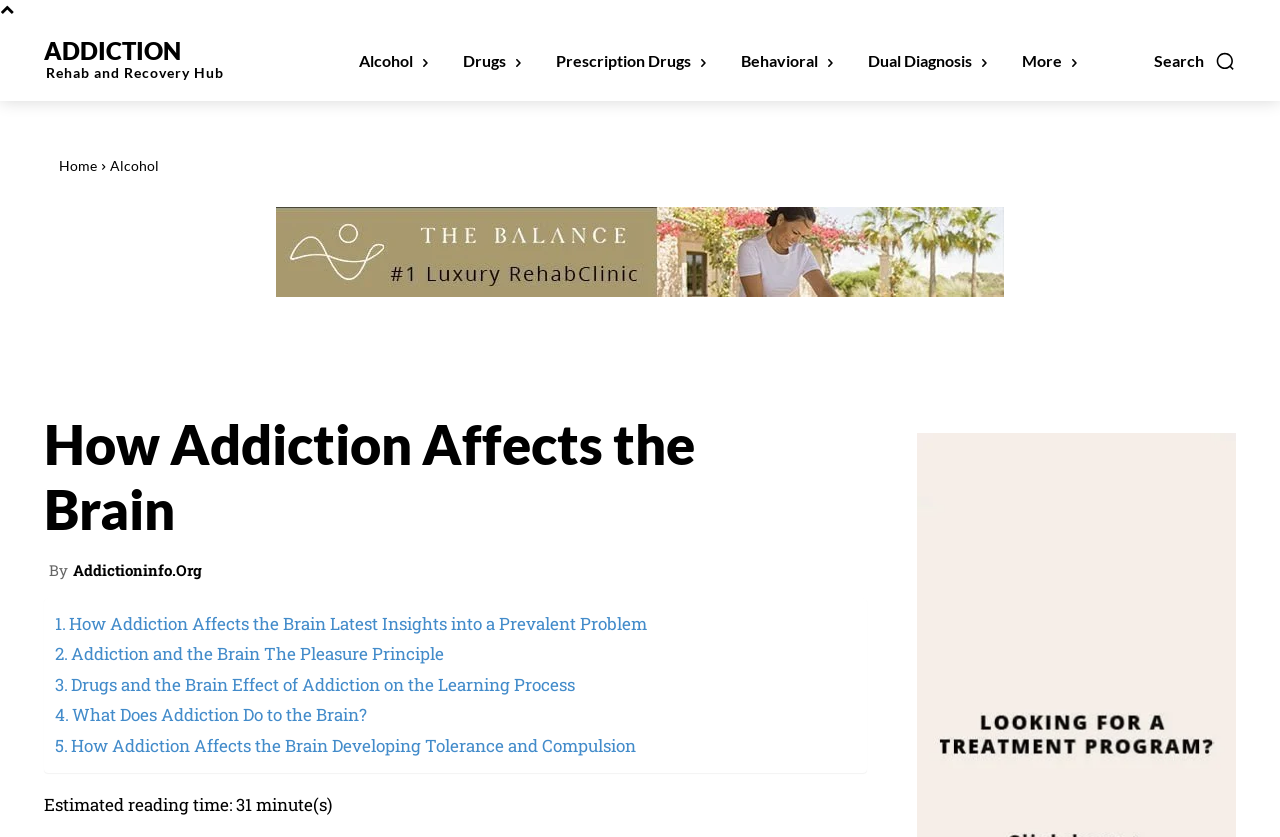Find the bounding box coordinates of the area that needs to be clicked in order to achieve the following instruction: "Search for a topic". The coordinates should be specified as four float numbers between 0 and 1, i.e., [left, top, right, bottom].

[0.902, 0.025, 0.966, 0.121]